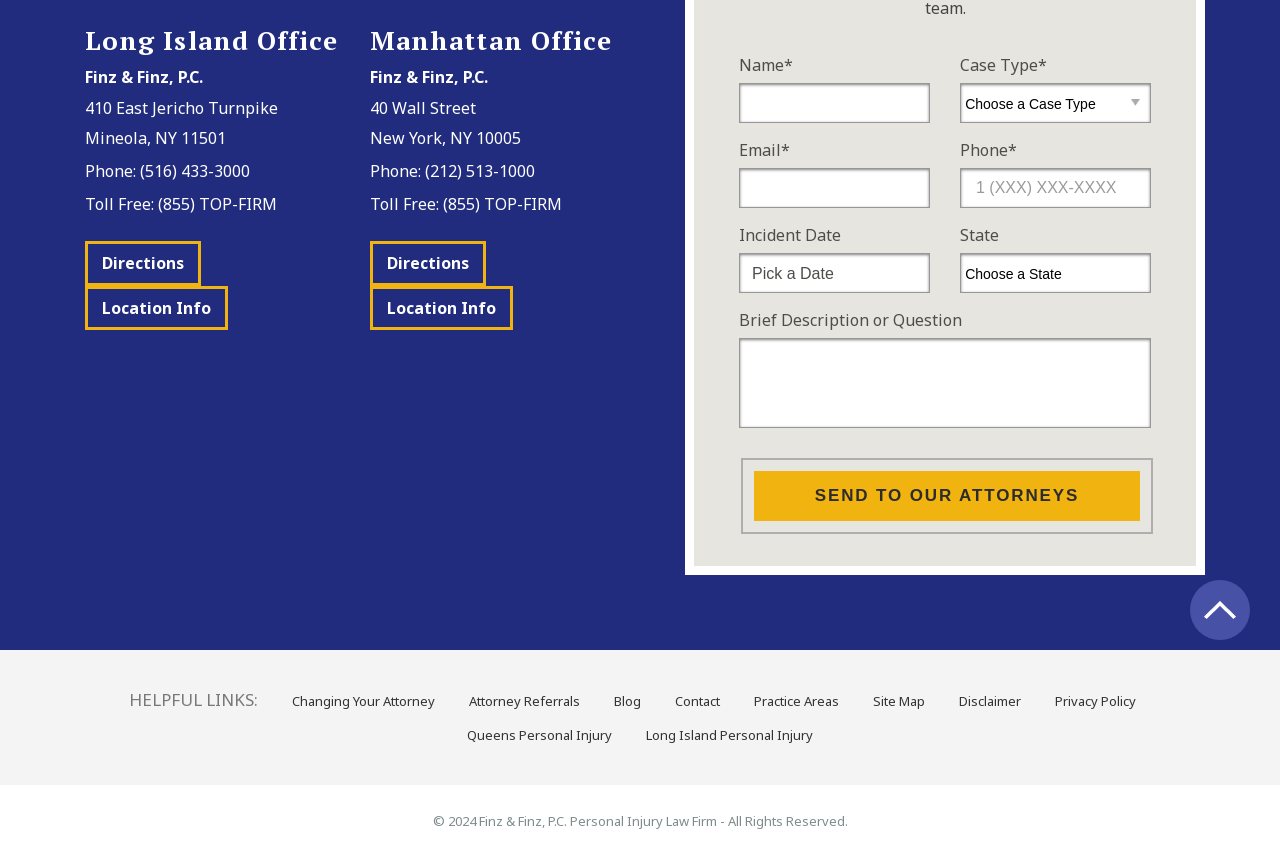Locate the bounding box coordinates of the clickable region necessary to complete the following instruction: "Click the 'SEND TO OUR ATTORNEYS' button". Provide the coordinates in the format of four float numbers between 0 and 1, i.e., [left, top, right, bottom].

[0.589, 0.543, 0.891, 0.601]